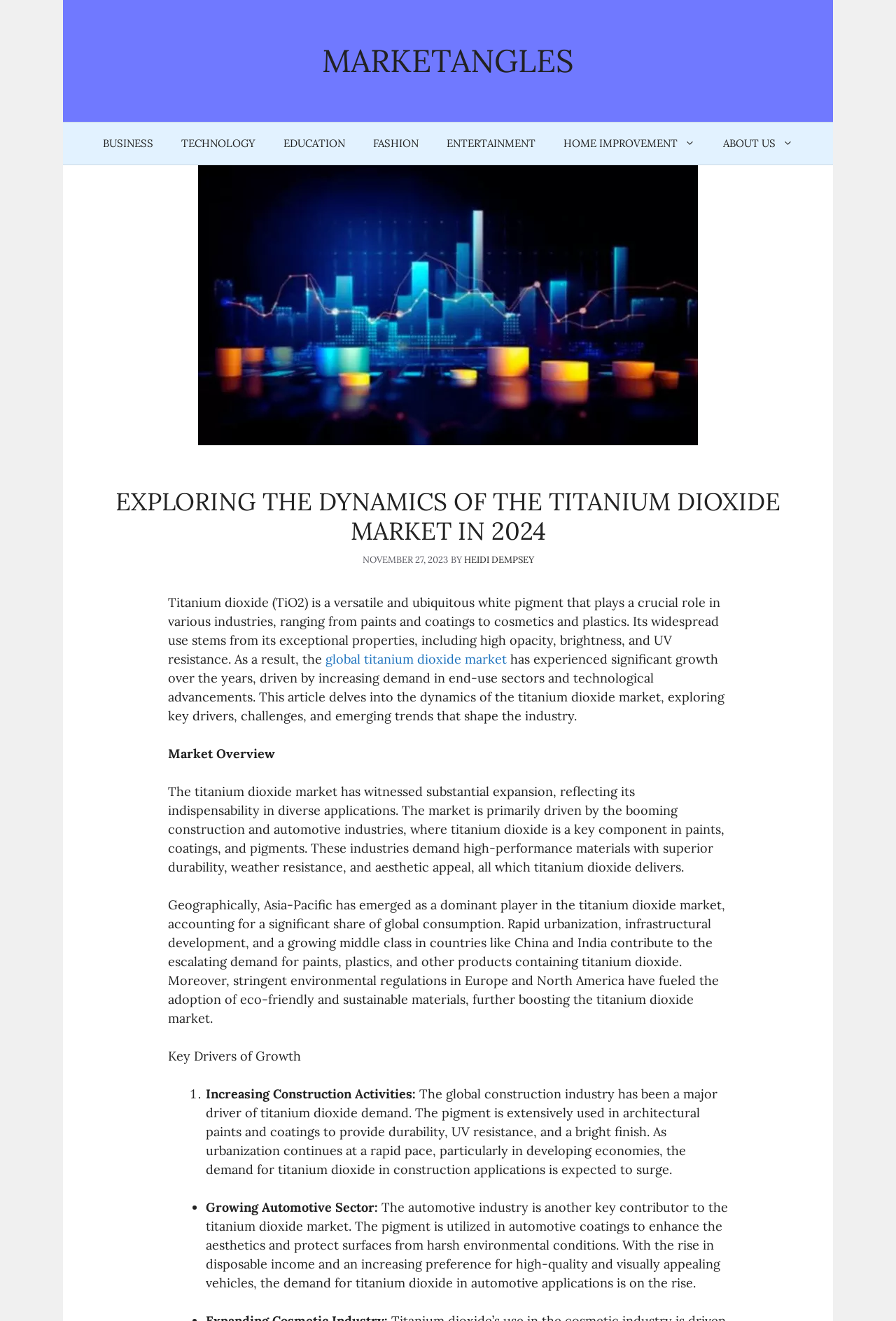Who is the author of this article?
Relying on the image, give a concise answer in one word or a brief phrase.

Heidi Dempsey